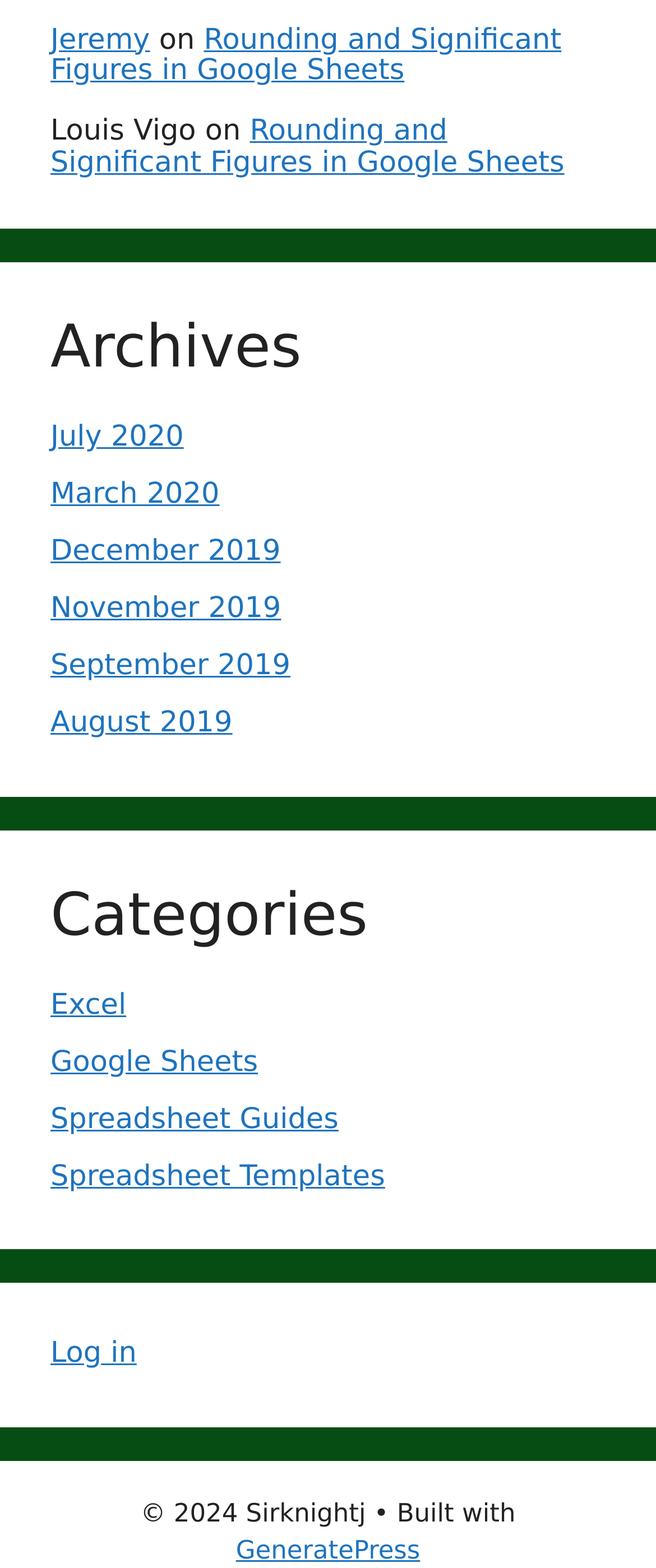What is the name of the author of the article 'Rounding and Significant Figures in Google Sheets'?
Based on the image, provide a one-word or brief-phrase response.

Jeremy